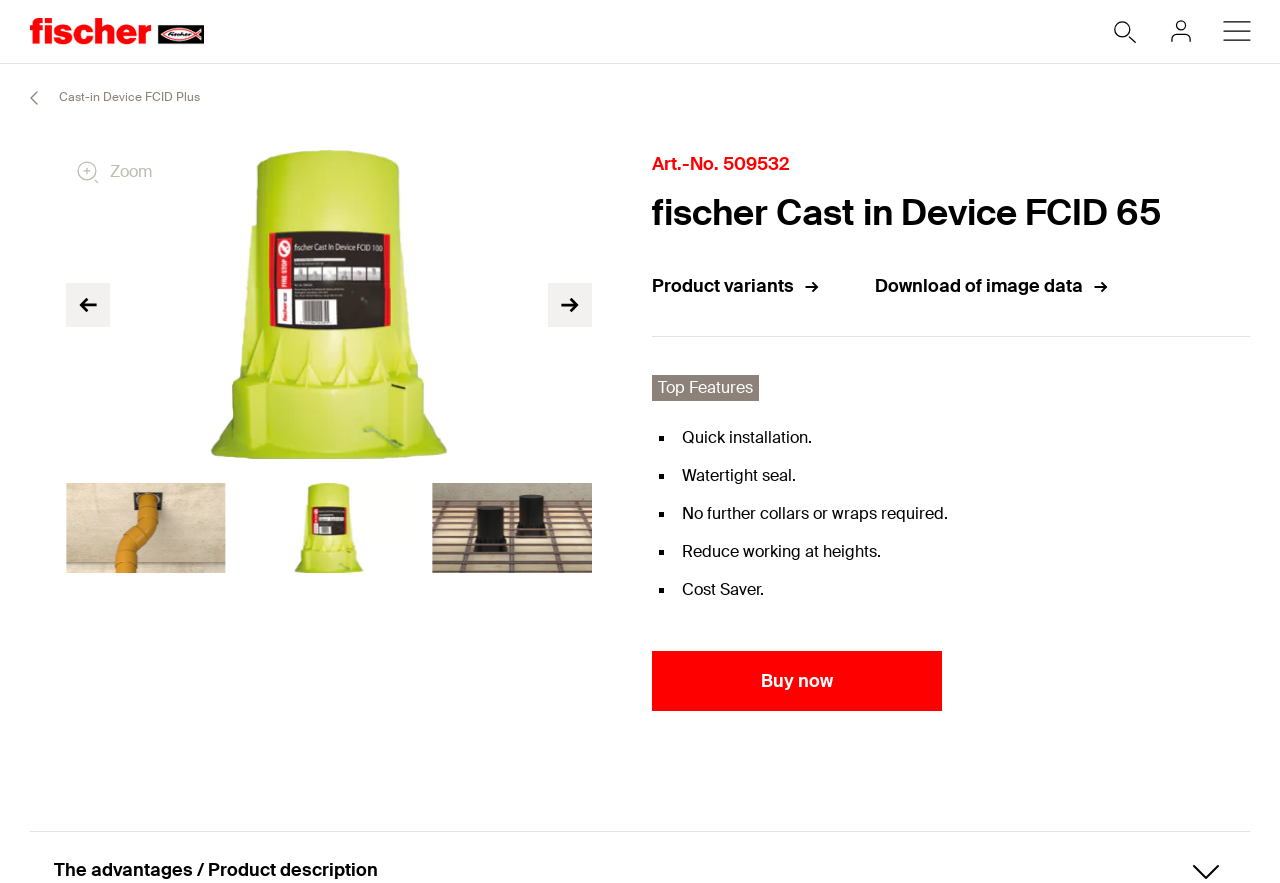What is the product name? Look at the image and give a one-word or short phrase answer.

fischer Cast in Device FCID 65